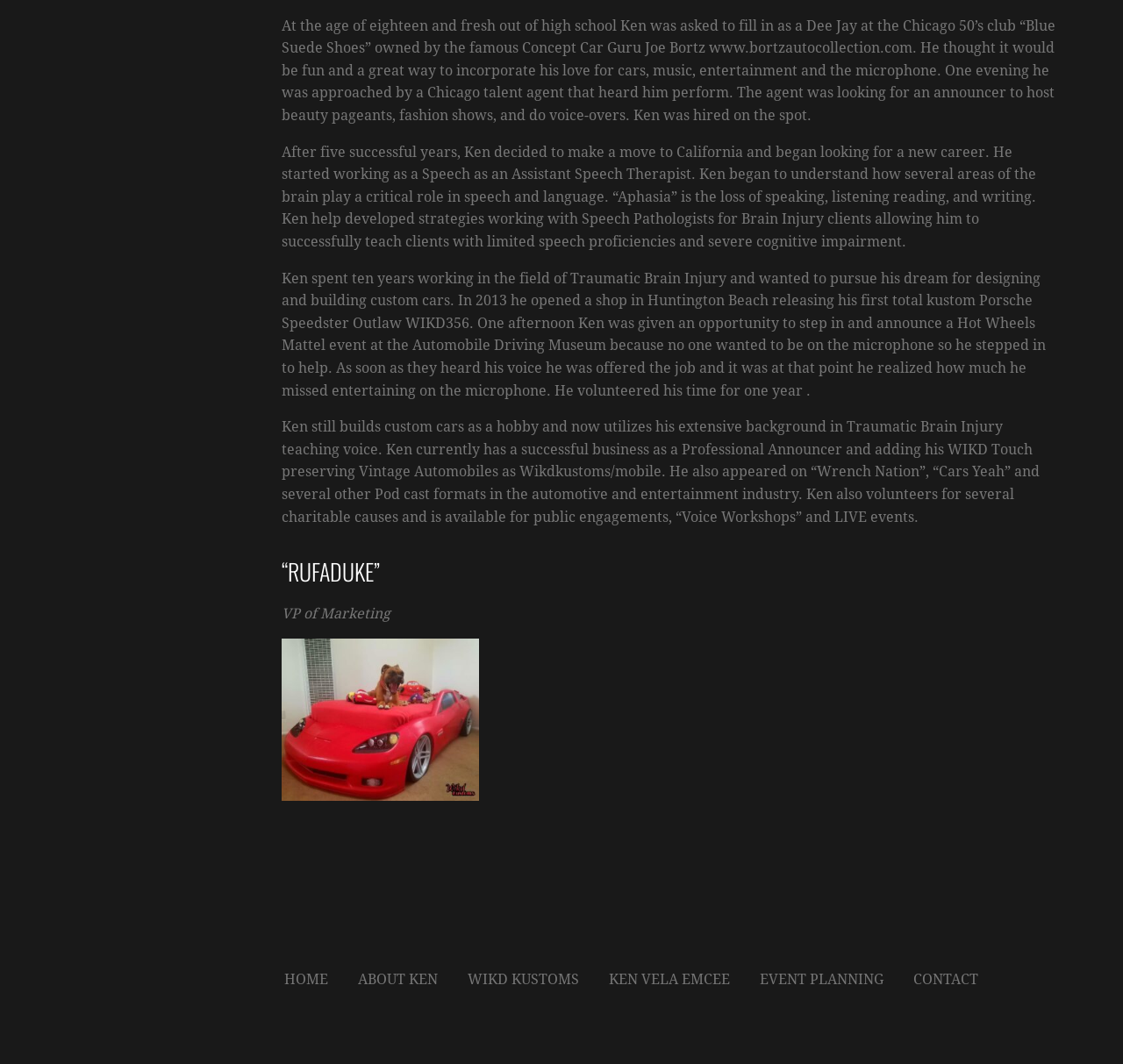What is Ken's profession?
Look at the screenshot and give a one-word or phrase answer.

Announcer